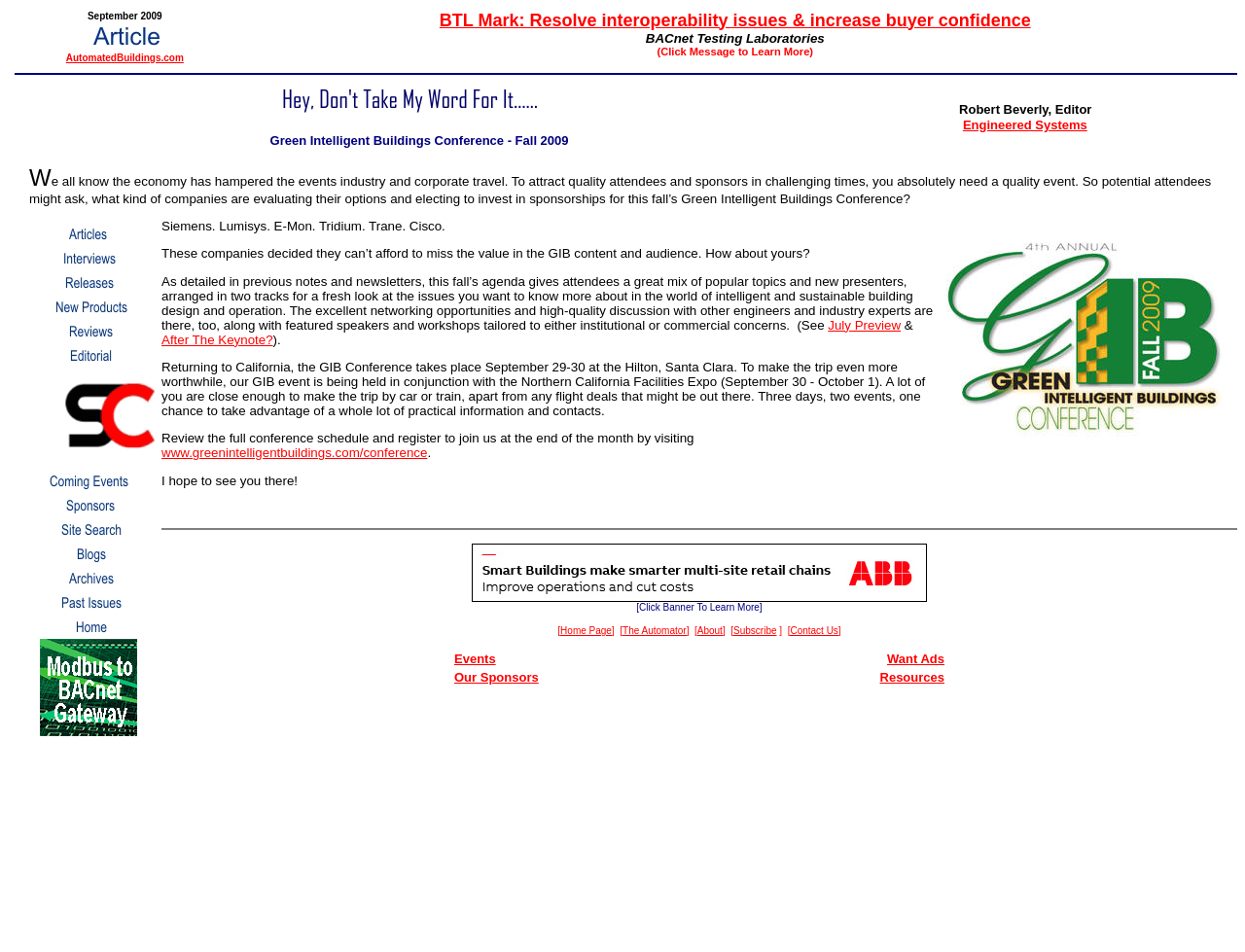Please identify the bounding box coordinates of the region to click in order to complete the given instruction: "Search the site using the 'Site Search' link". The coordinates should be four float numbers between 0 and 1, i.e., [left, top, right, bottom].

[0.014, 0.551, 0.127, 0.568]